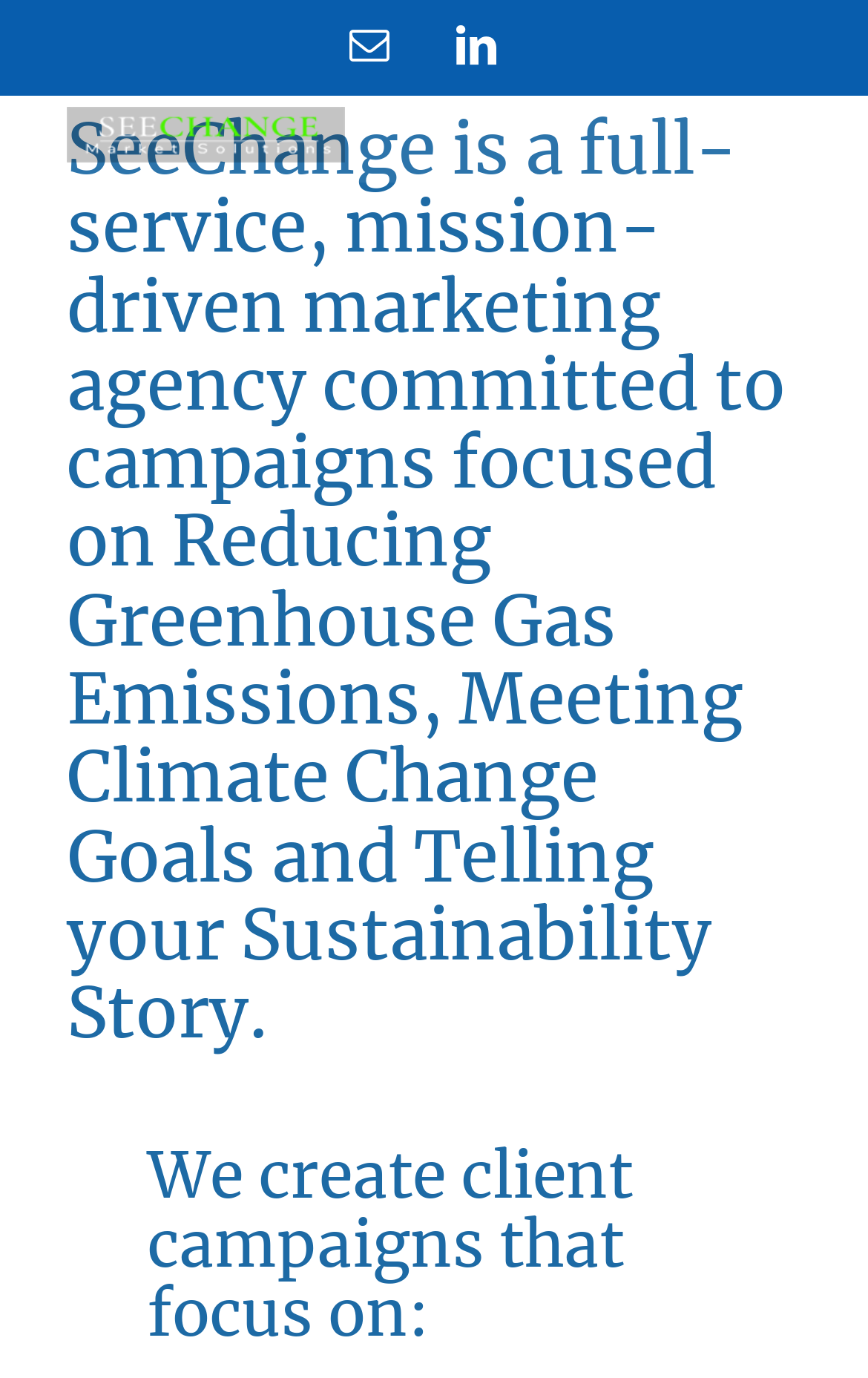What is the headline of the webpage?

SeeChange is a full-service, mission-driven marketing agency committed to campaigns focused on Reducing Greenhouse Gas Emissions, Meeting Climate Change Goals and Telling your Sustainability Story.